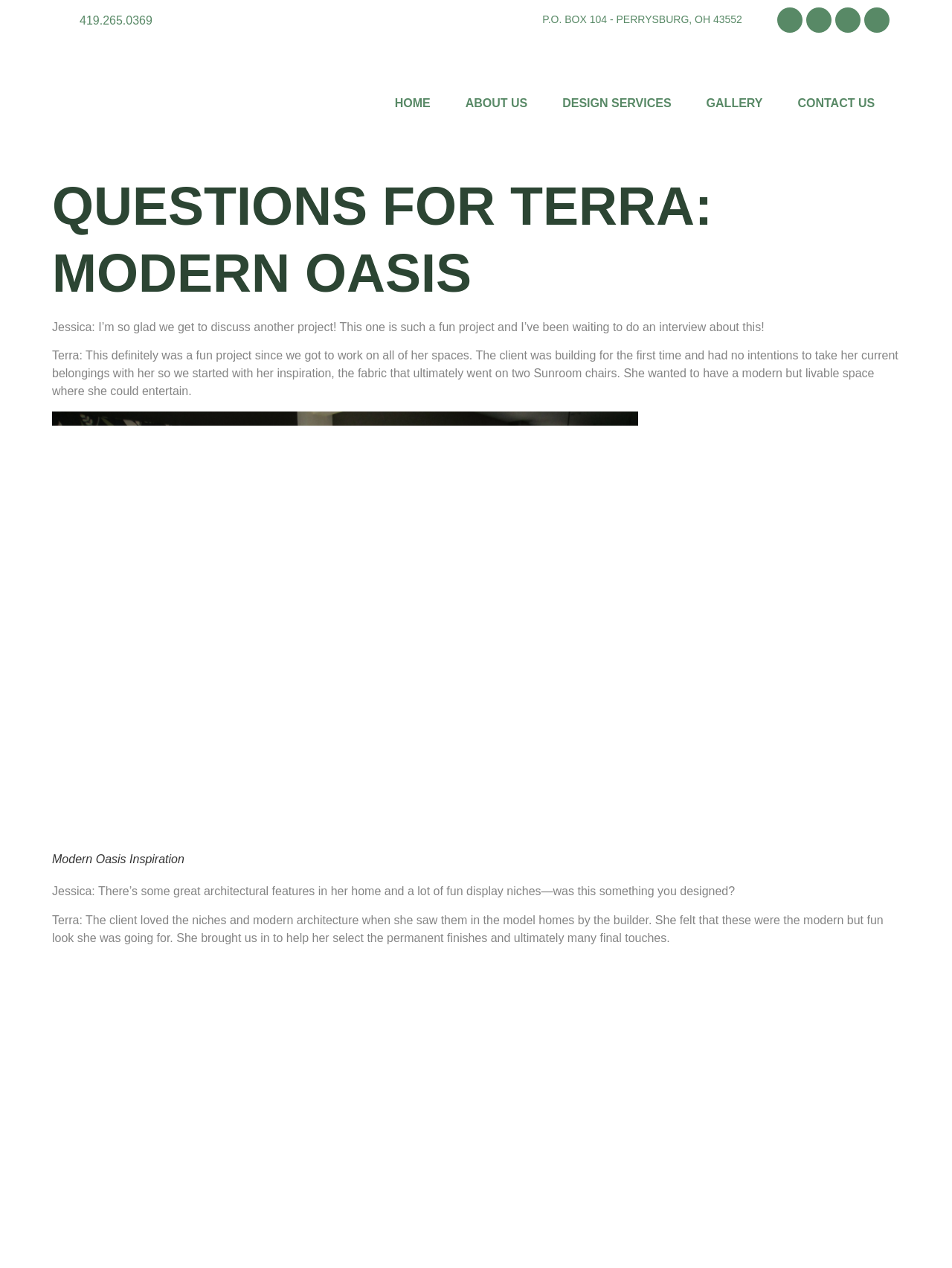Reply to the question with a single word or phrase:
What is the topic of the conversation between Jessica and Terra?

A project